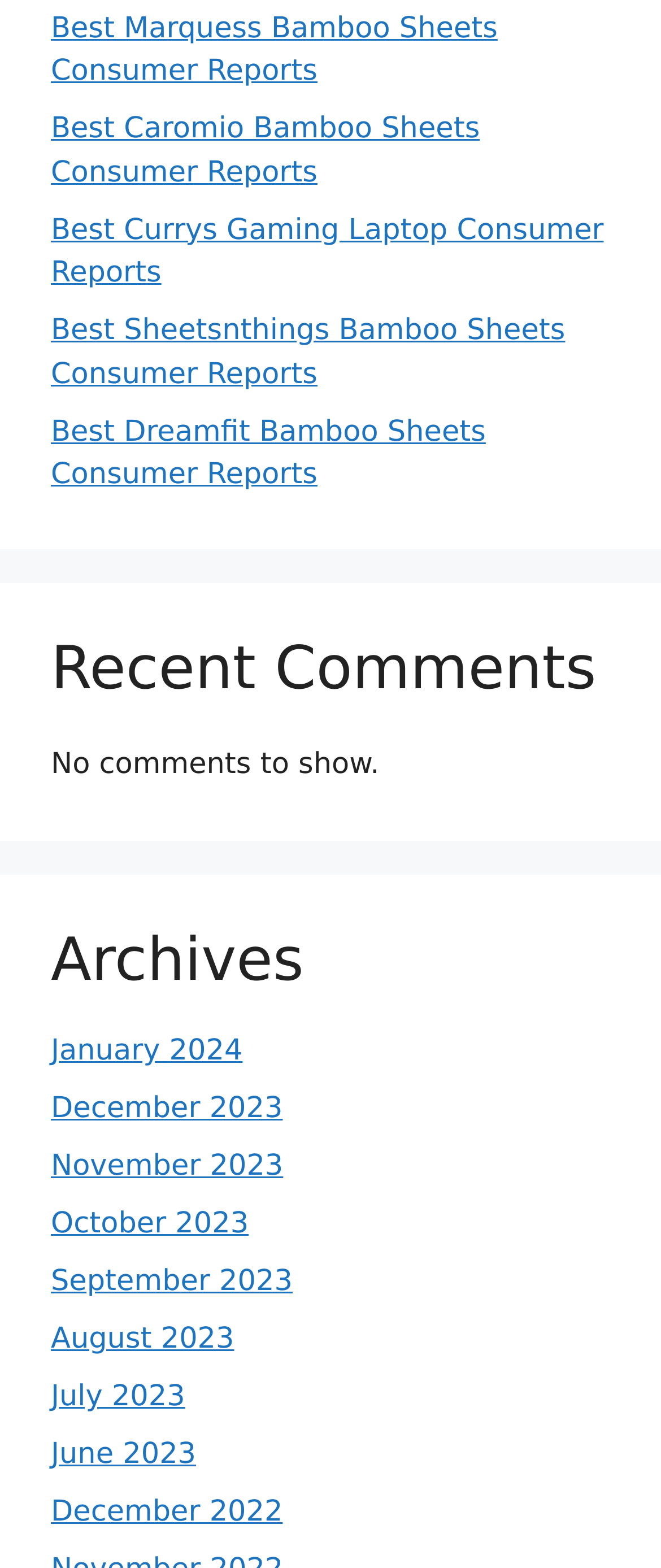Find the bounding box coordinates corresponding to the UI element with the description: "December 2022". The coordinates should be formatted as [left, top, right, bottom], with values as floats between 0 and 1.

[0.077, 0.954, 0.428, 0.975]